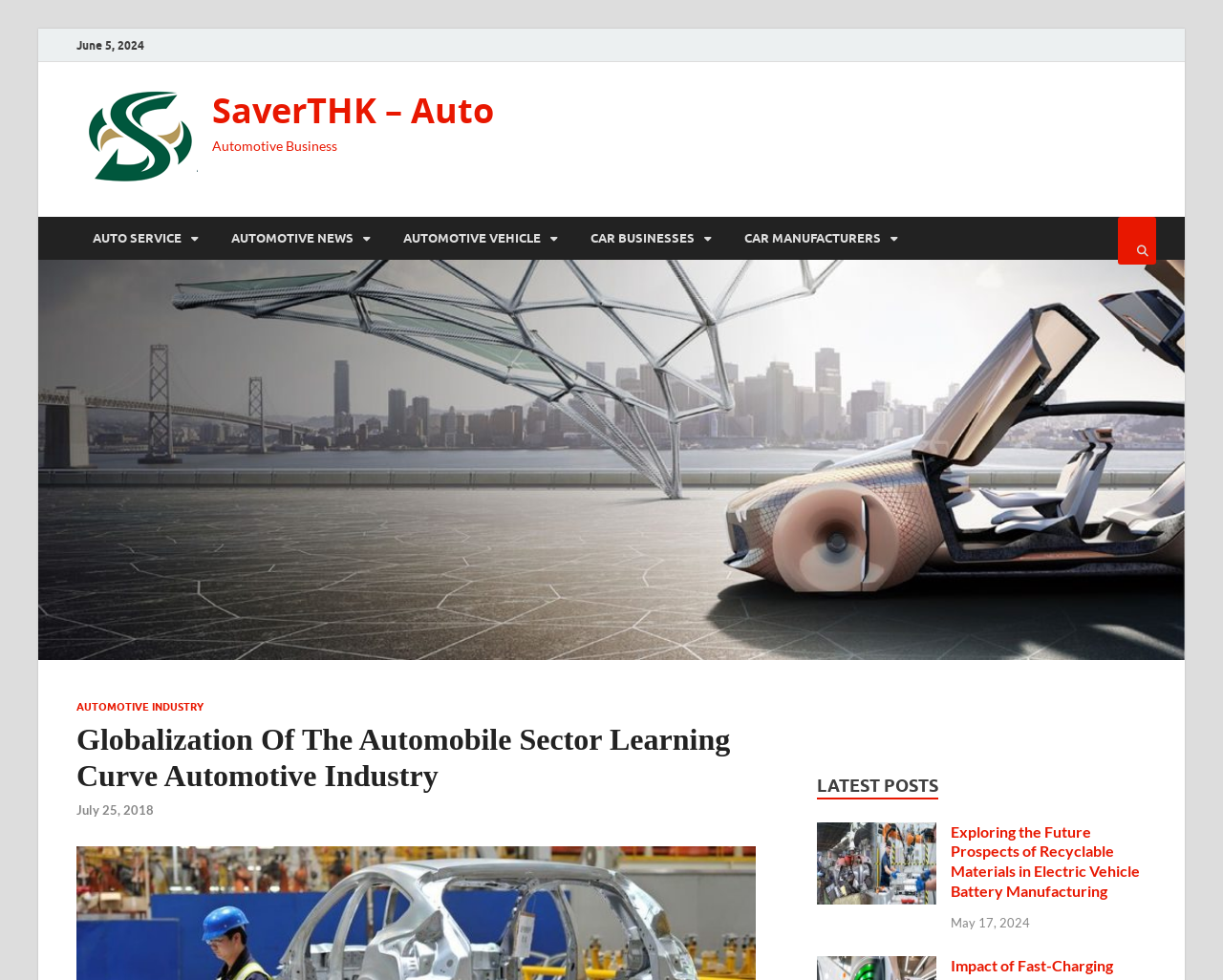What is the topic of the first post?
Based on the visual information, provide a detailed and comprehensive answer.

I went to the latest post section and found the first post, which has a title that mentions 'Recyclable Materials in Electric Vehicle Battery Manufacturing'.